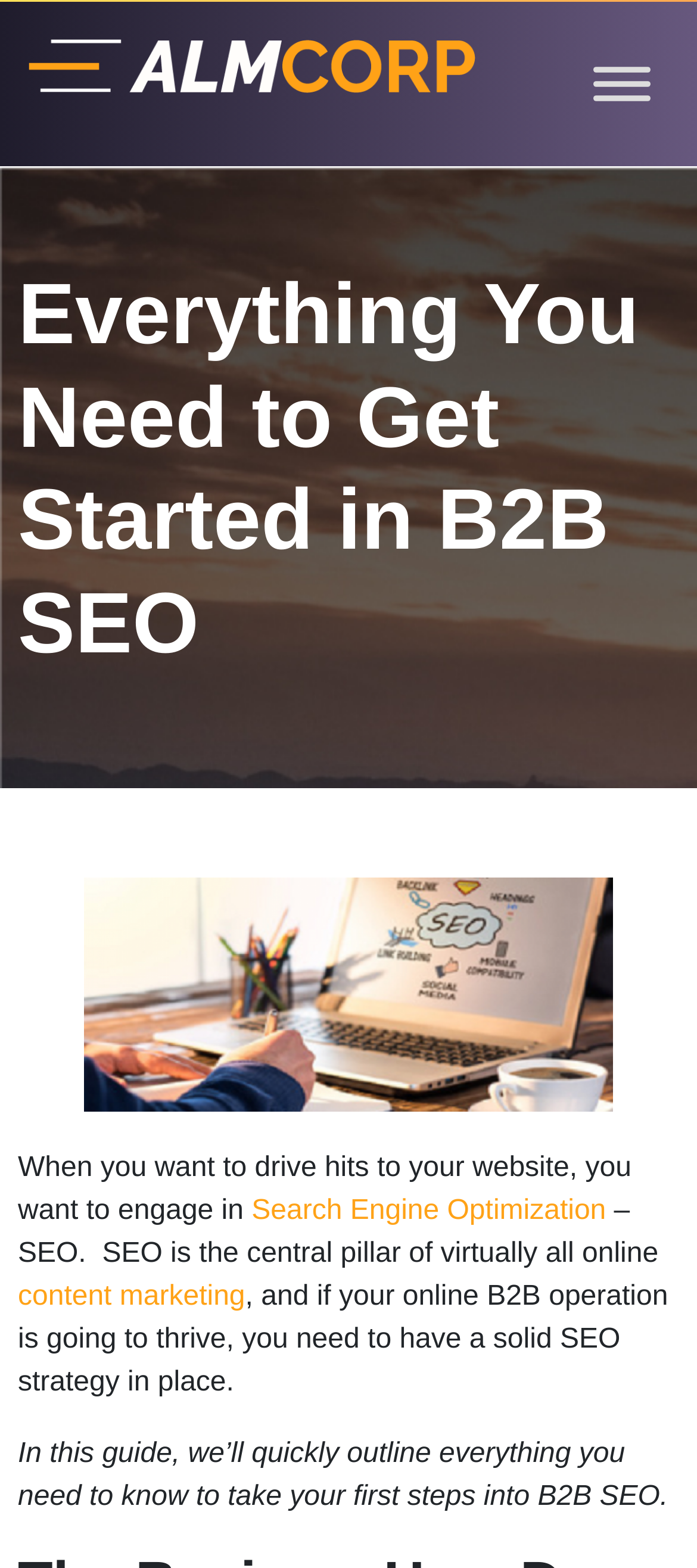Provide the bounding box coordinates in the format (top-left x, top-left y, bottom-right x, bottom-right y). All values are floating point numbers between 0 and 1. Determine the bounding box coordinate of the UI element described as: Search Engine Optimization

[0.361, 0.763, 0.869, 0.782]